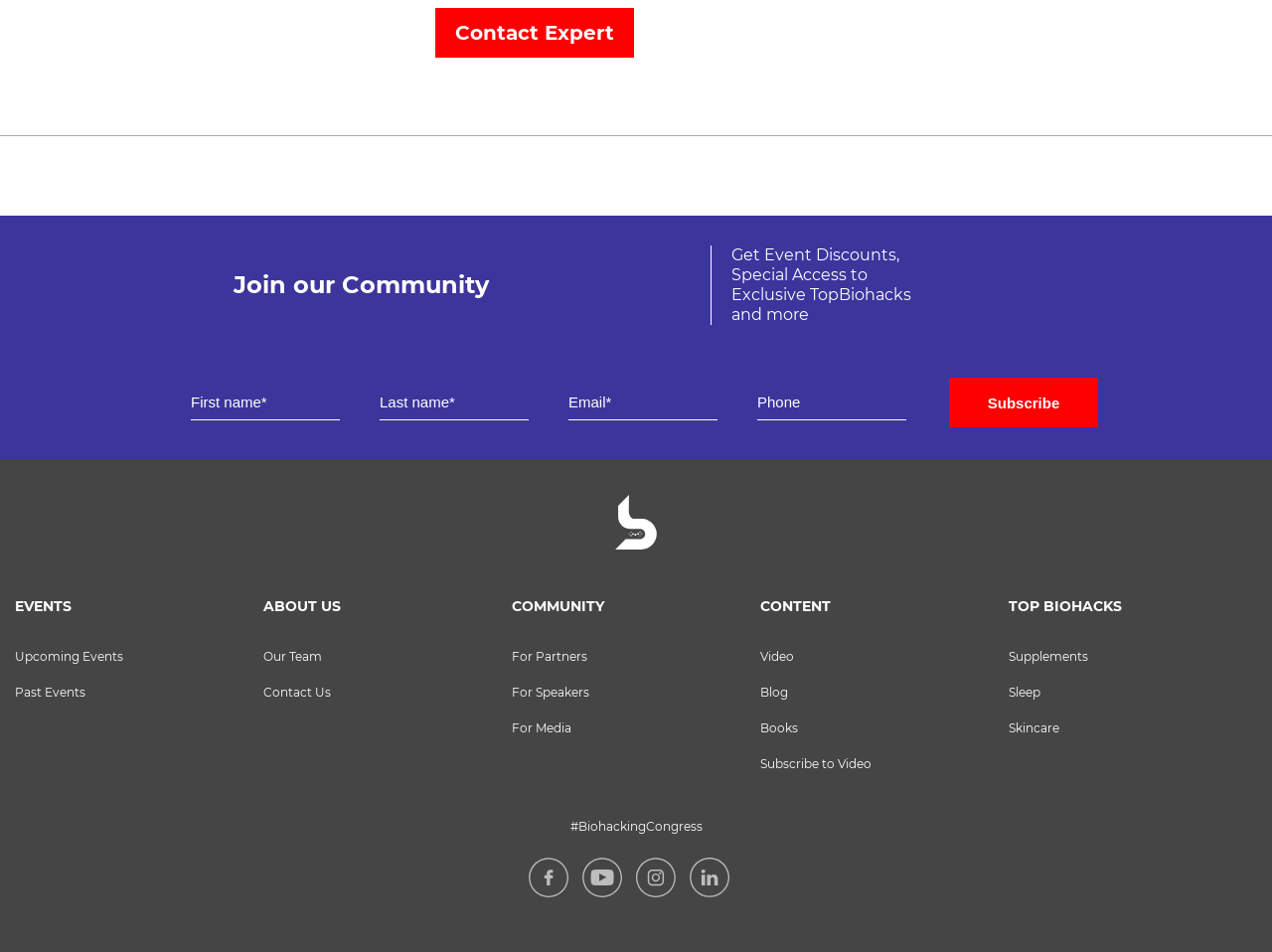Determine the bounding box of the UI element mentioned here: "name="phone" placeholder="Phone"". The coordinates must be in the format [left, top, right, bottom] with values ranging from 0 to 1.

[0.595, 0.404, 0.712, 0.442]